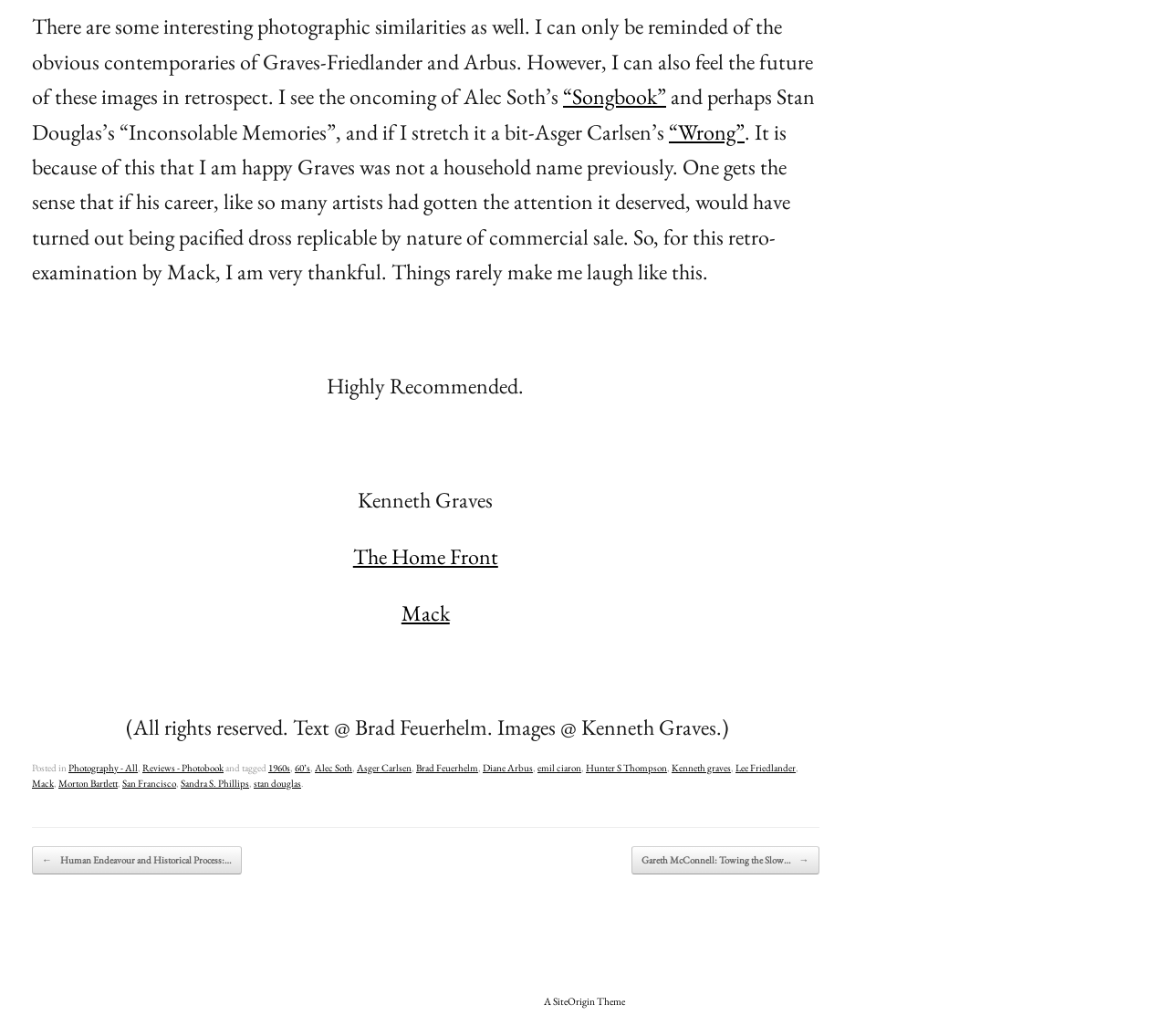Using the given description, provide the bounding box coordinates formatted as (top-left x, top-left y, bottom-right x, bottom-right y), with all values being floating point numbers between 0 and 1. Description: title="Betel International Facebook"

None